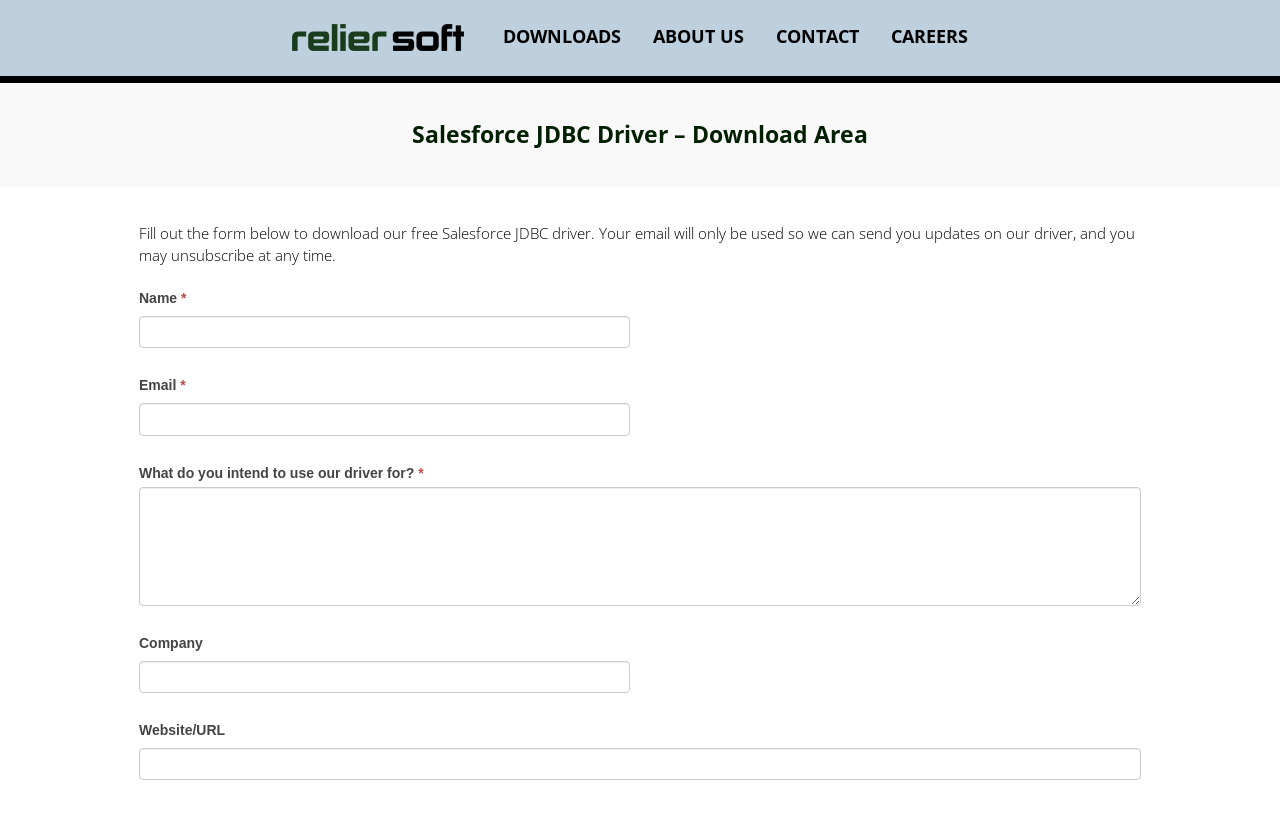Identify the coordinates of the bounding box for the element that must be clicked to accomplish the instruction: "Fill in the name field".

[0.109, 0.389, 0.492, 0.428]